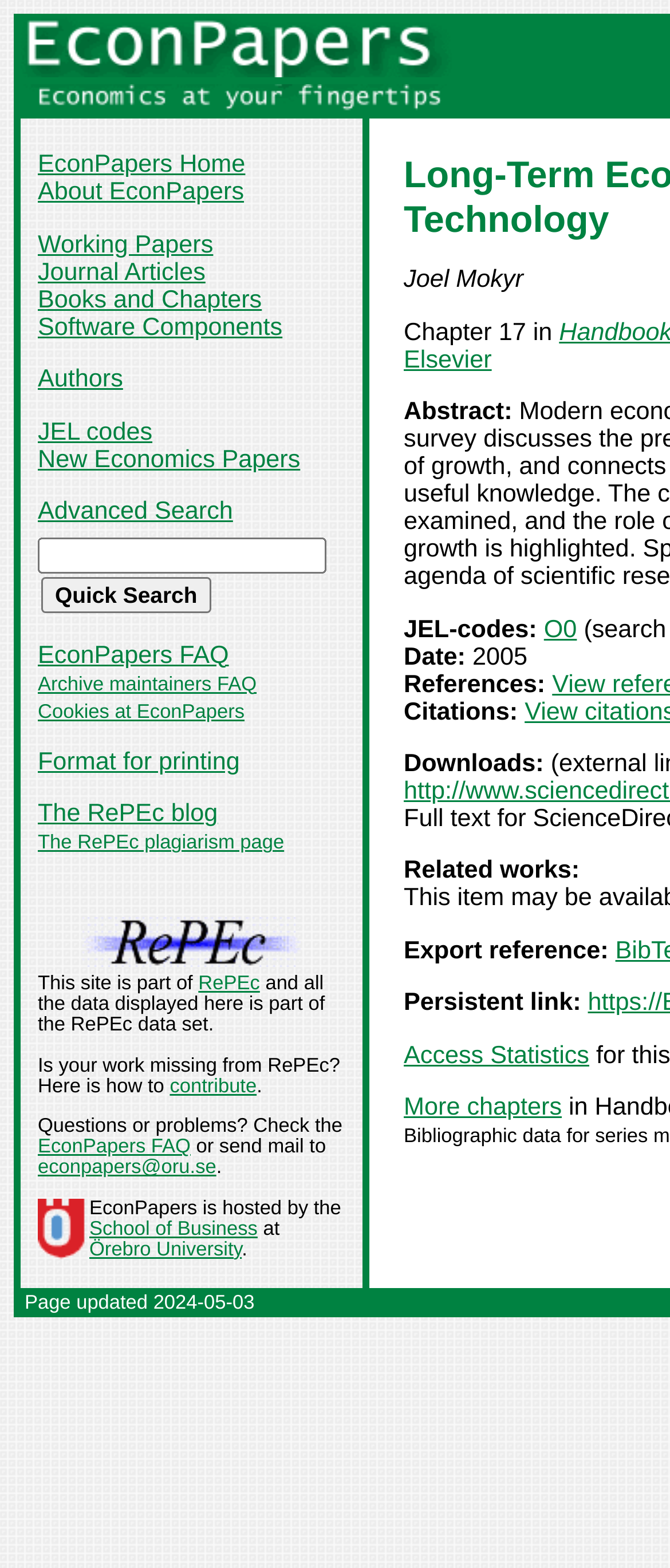Answer the question using only one word or a concise phrase: What is the affiliation of the website?

Örebro University